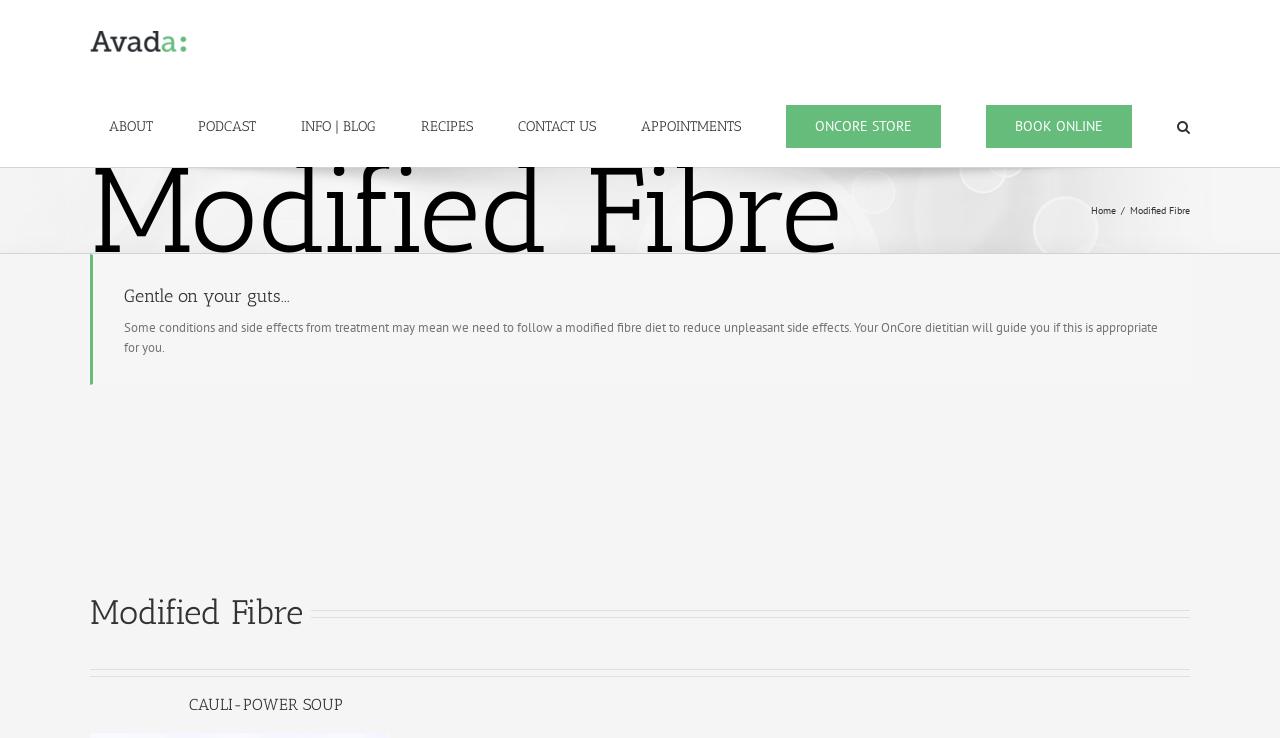What is the name of the recipe mentioned on the webpage?
Using the image provided, answer with just one word or phrase.

CAULI-POWER SOUP